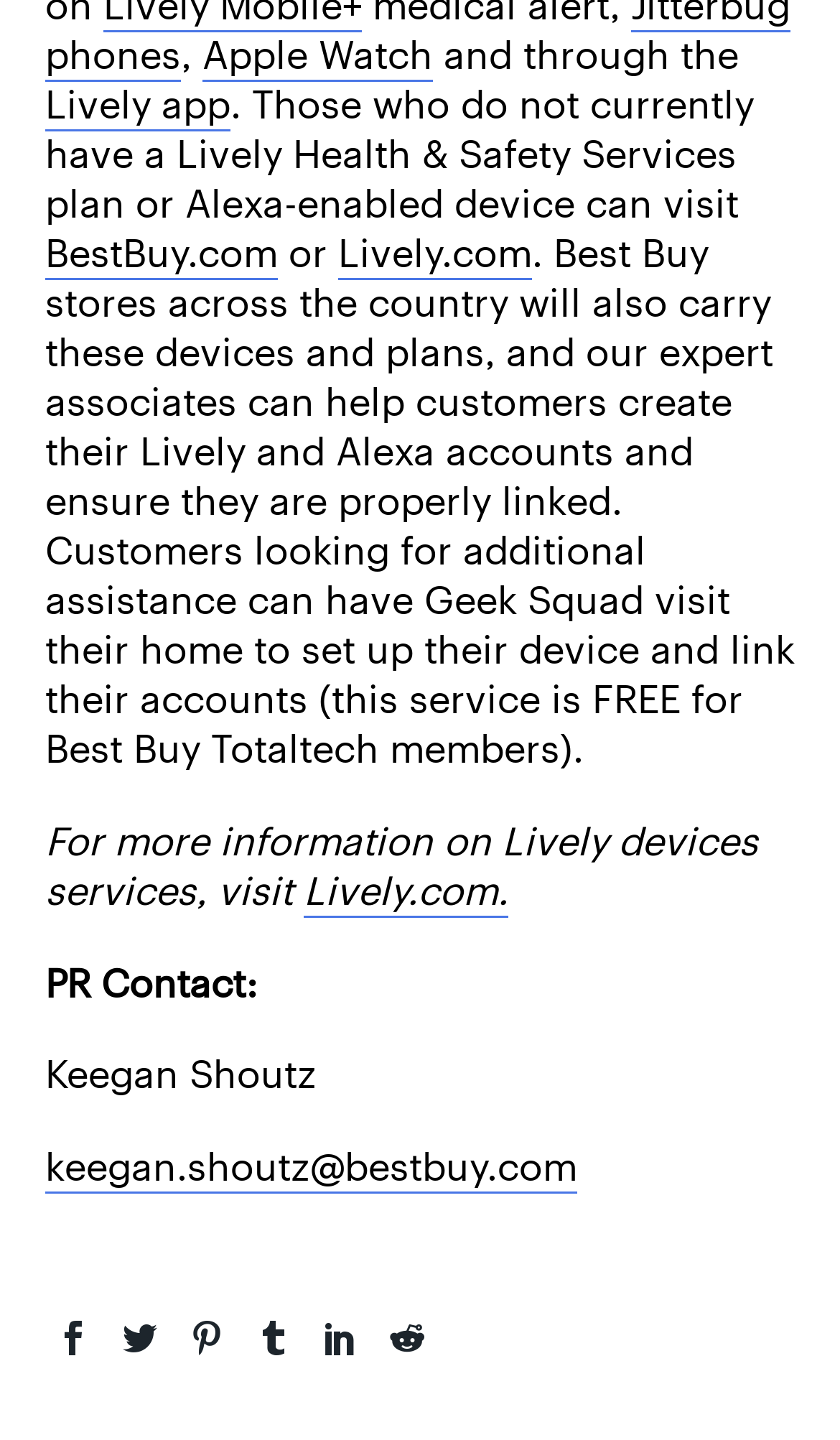Who is the PR Contact?
Provide a comprehensive and detailed answer to the question.

The webpage mentions 'PR Contact: Keegan Shoutz' which indicates that Keegan Shoutz is the person responsible for handling public relations.